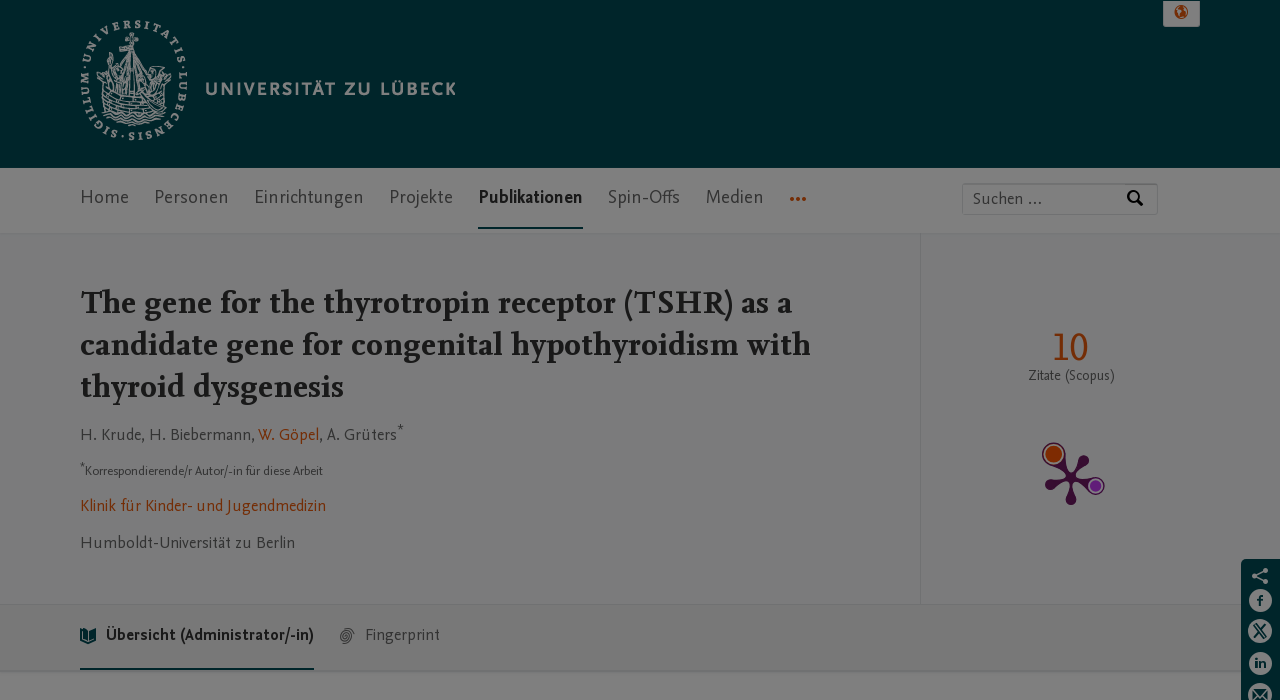Please identify the bounding box coordinates of the element that needs to be clicked to perform the following instruction: "Search for experts, names, or affiliations".

[0.752, 0.263, 0.879, 0.306]